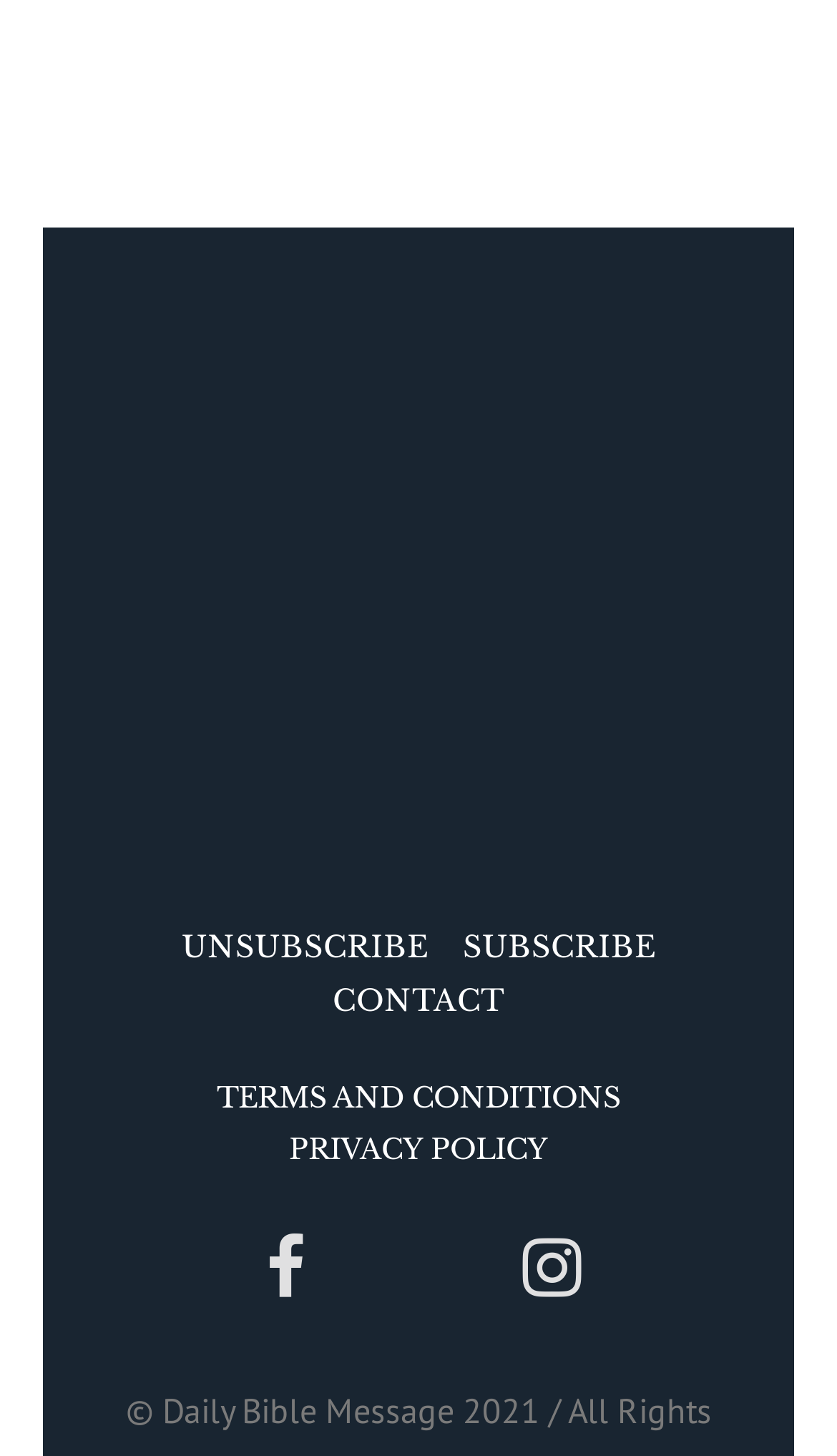Bounding box coordinates are specified in the format (top-left x, top-left y, bottom-right x, bottom-right y). All values are floating point numbers bounded between 0 and 1. Please provide the bounding box coordinate of the region this sentence describes: Instagram

[0.577, 0.824, 0.741, 0.918]